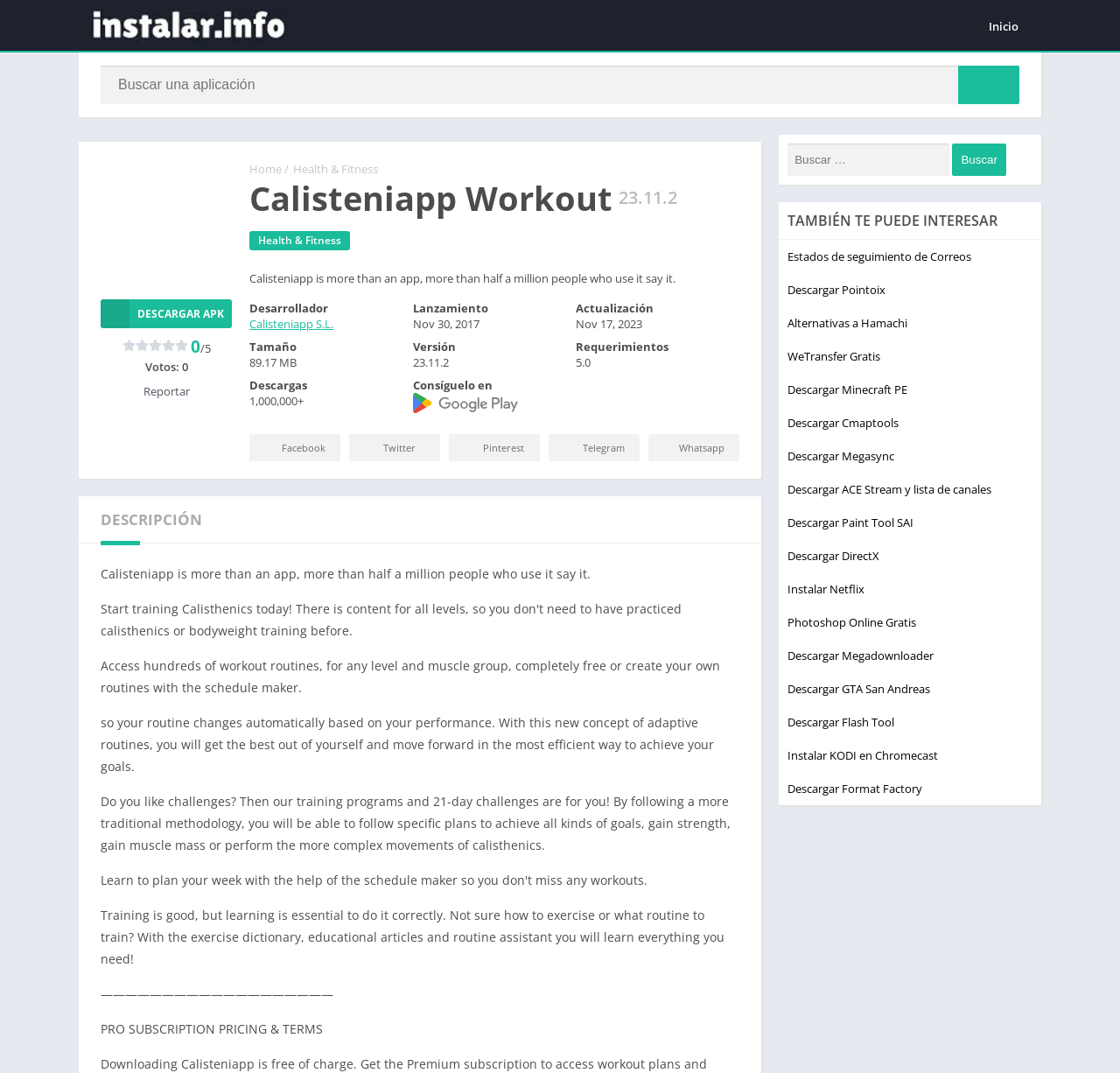Could you determine the bounding box coordinates of the clickable element to complete the instruction: "Check out Facebook page"? Provide the coordinates as four float numbers between 0 and 1, i.e., [left, top, right, bottom].

[0.223, 0.405, 0.304, 0.43]